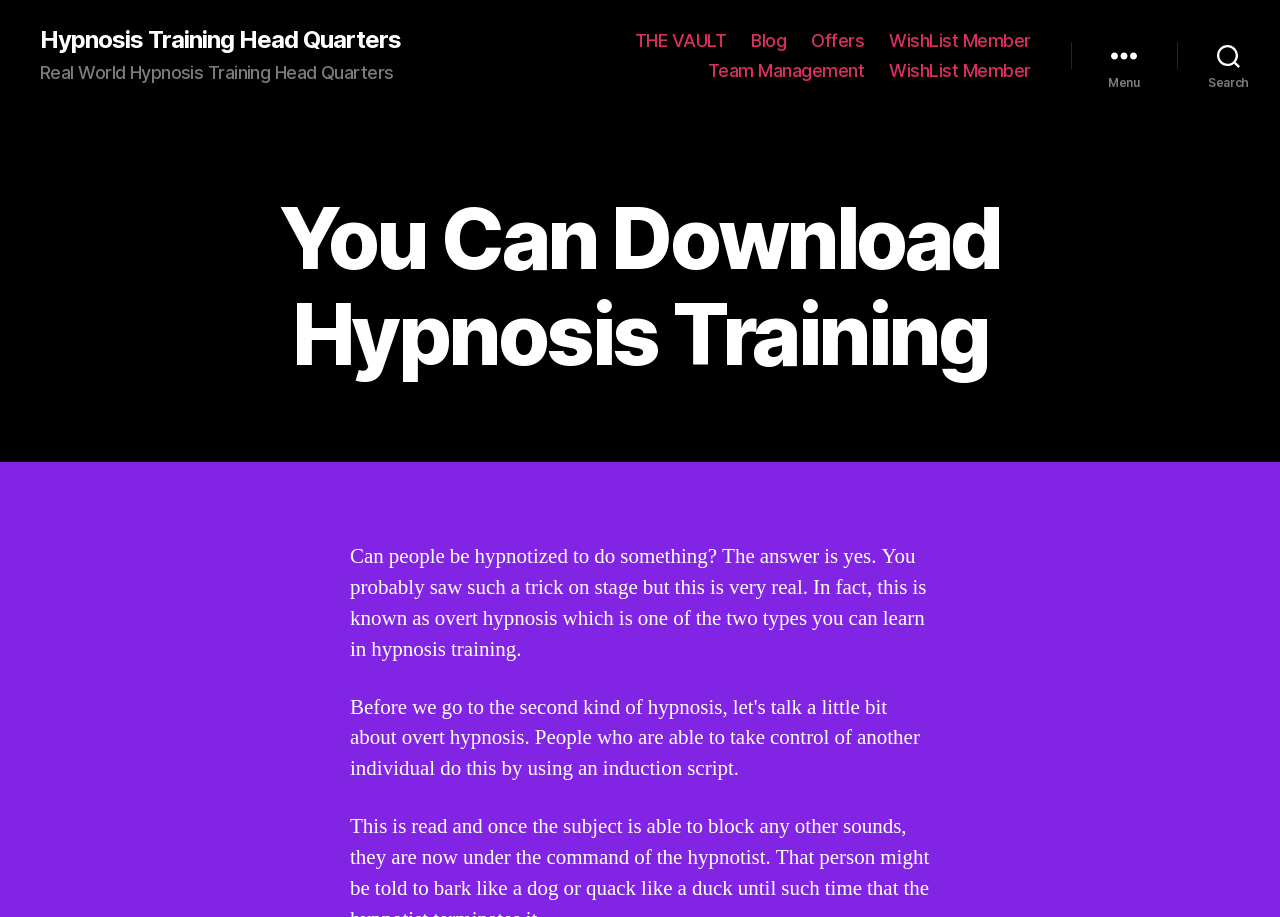Please give a one-word or short phrase response to the following question: 
How many types of hypnosis can be learned in hypnosis training?

two